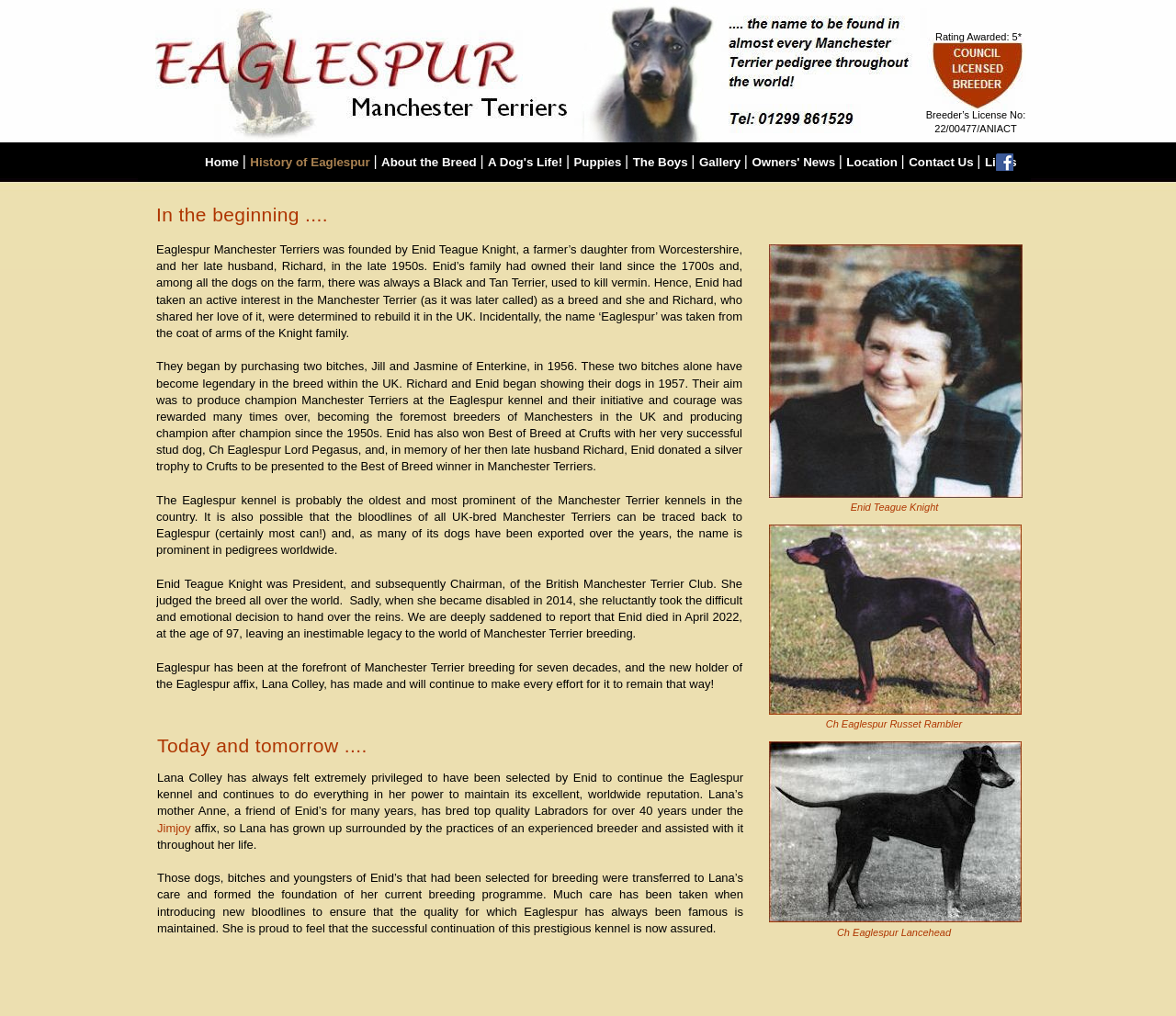Please find the bounding box coordinates for the clickable element needed to perform this instruction: "Read about the history of Eaglespur".

[0.213, 0.153, 0.318, 0.166]